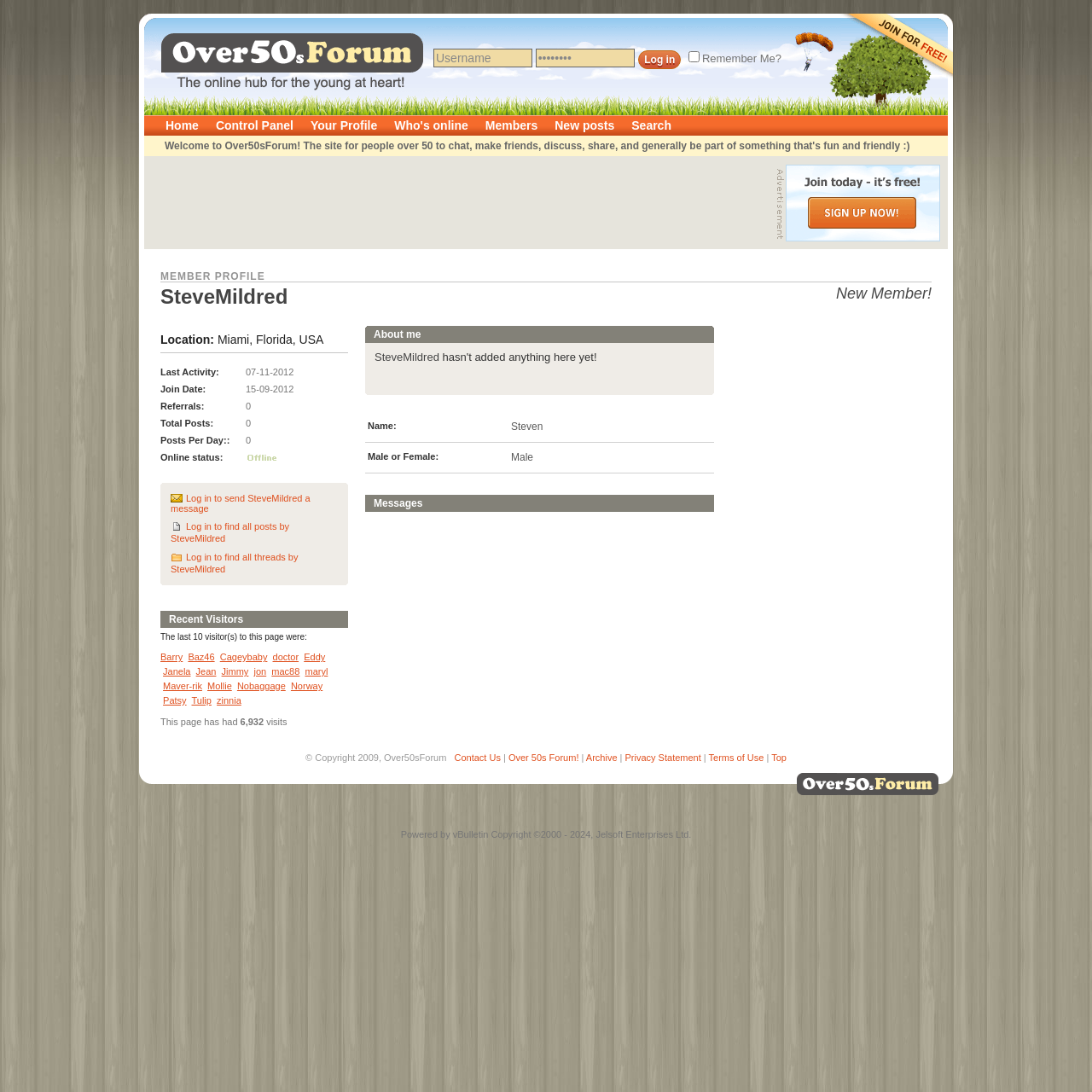Respond with a single word or phrase for the following question: 
What is the online status of SteveMildred?

Offline